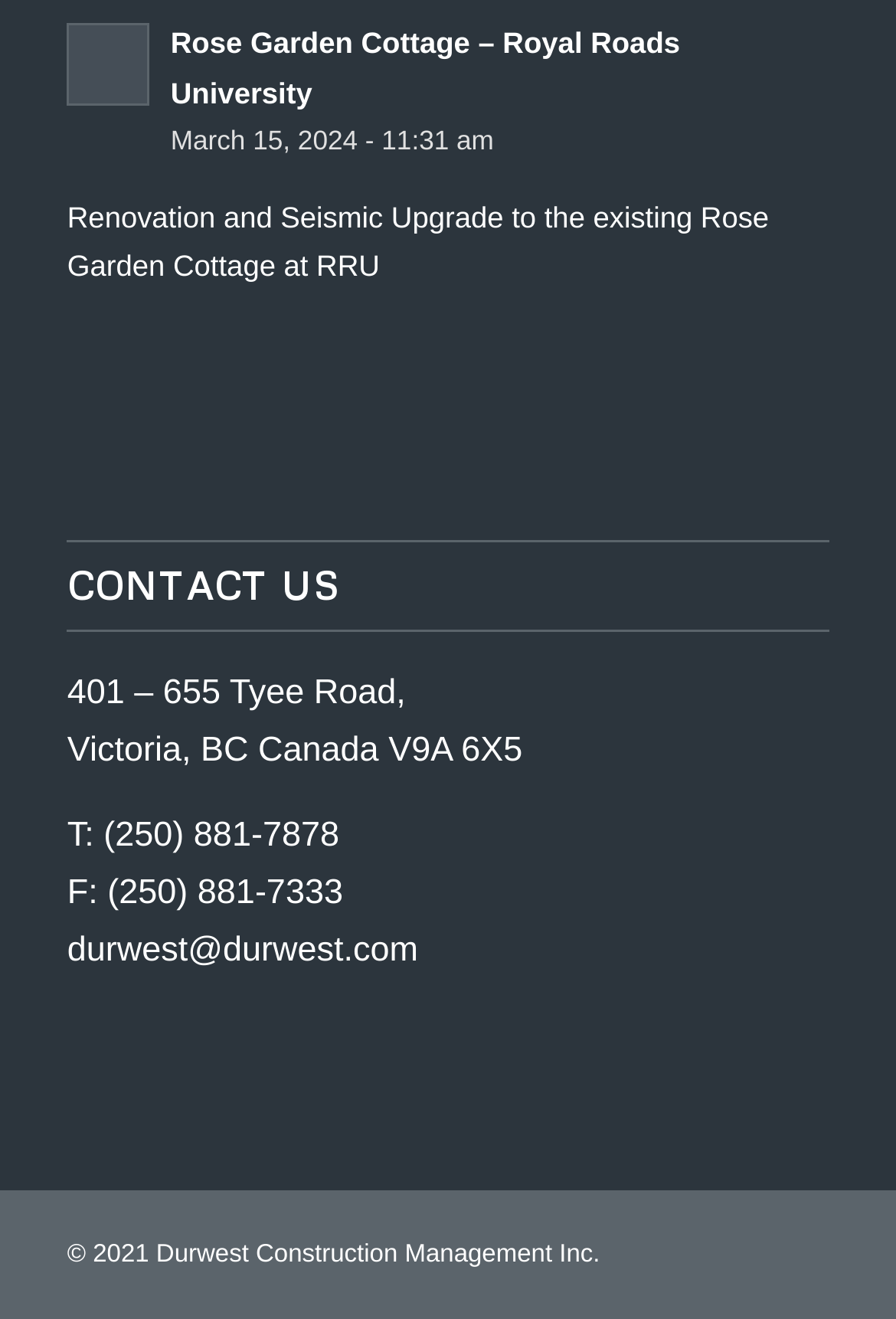Respond to the question with just a single word or phrase: 
What is the purpose of the project?

Renovation and Seismic Upgrade